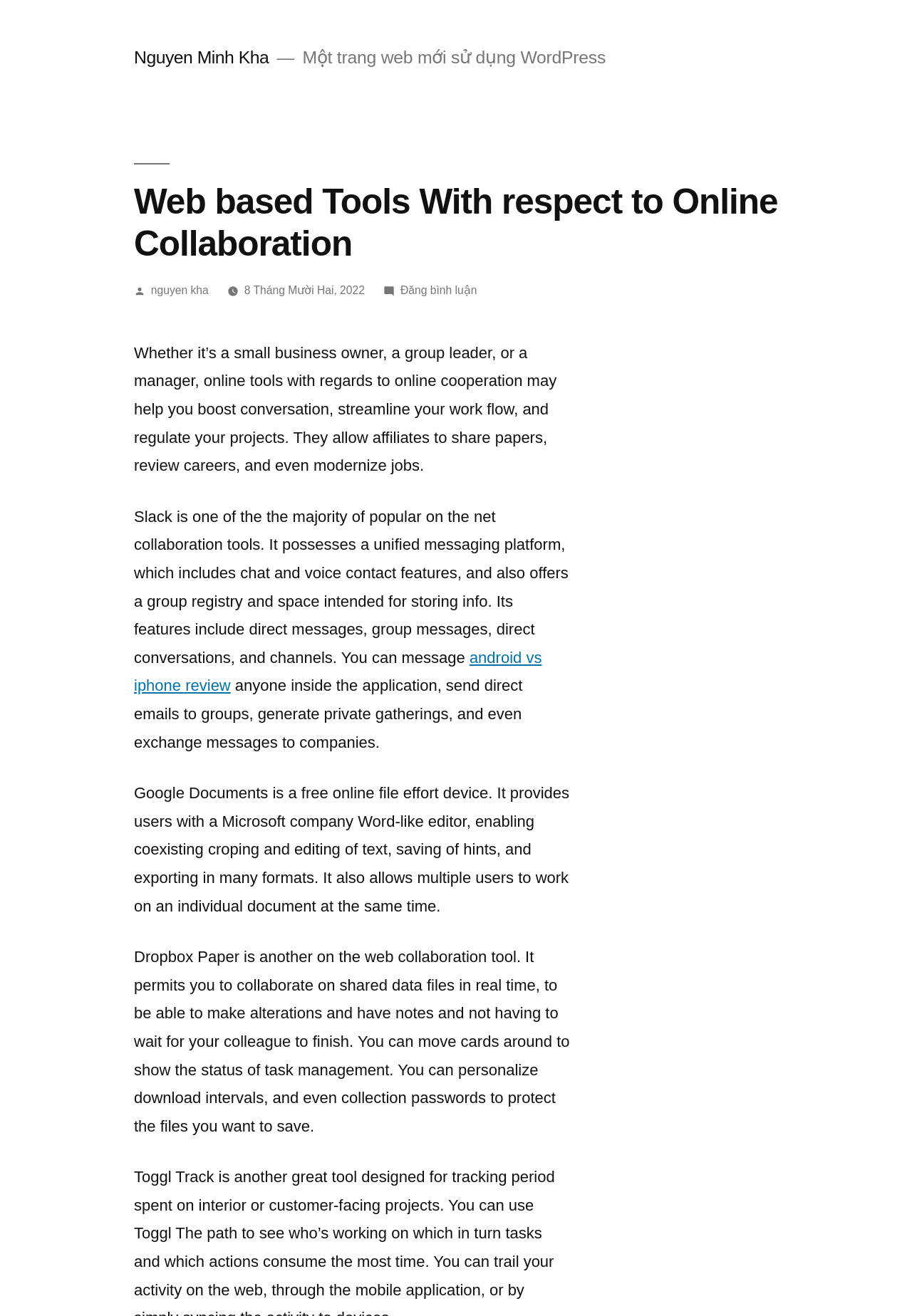Give a concise answer of one word or phrase to the question: 
What is the main topic of the article?

Online collaboration tools